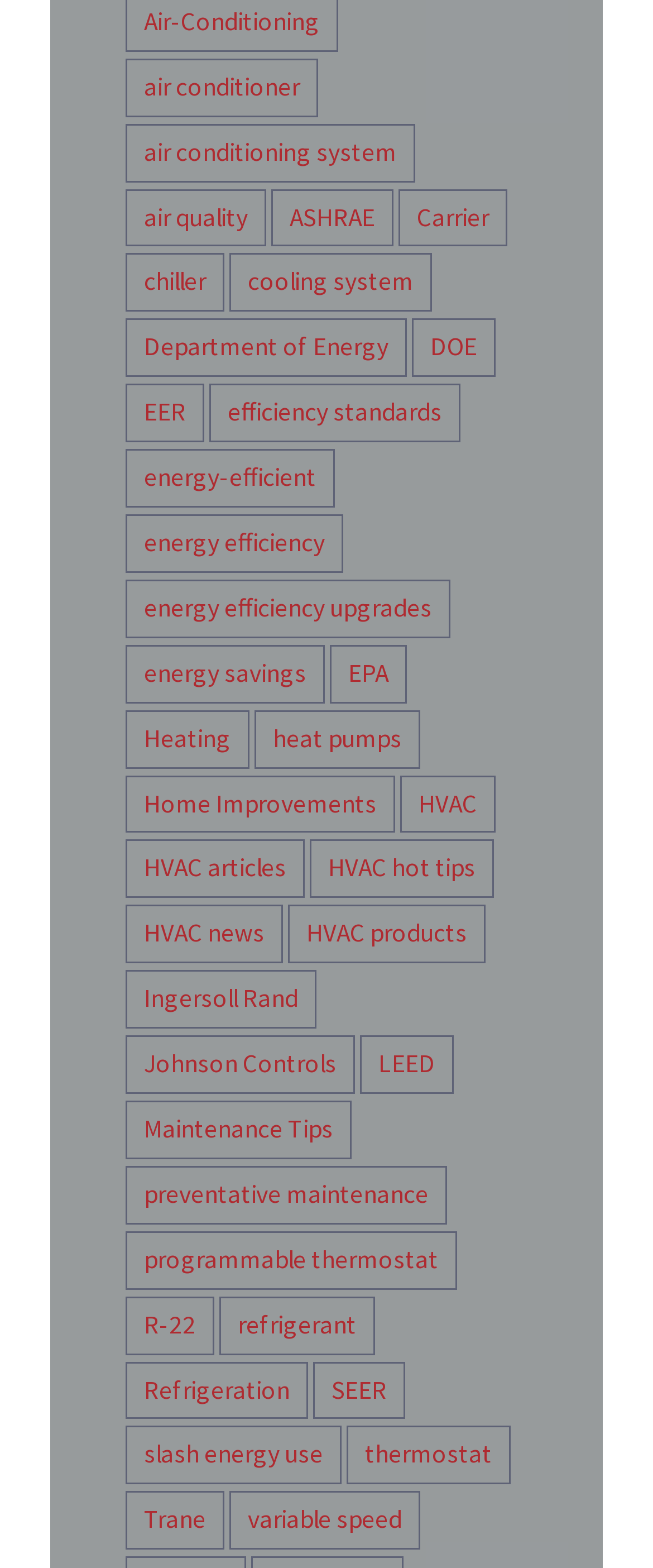Pinpoint the bounding box coordinates of the clickable area needed to execute the instruction: "view energy efficiency articles". The coordinates should be specified as four float numbers between 0 and 1, i.e., [left, top, right, bottom].

[0.192, 0.328, 0.526, 0.365]